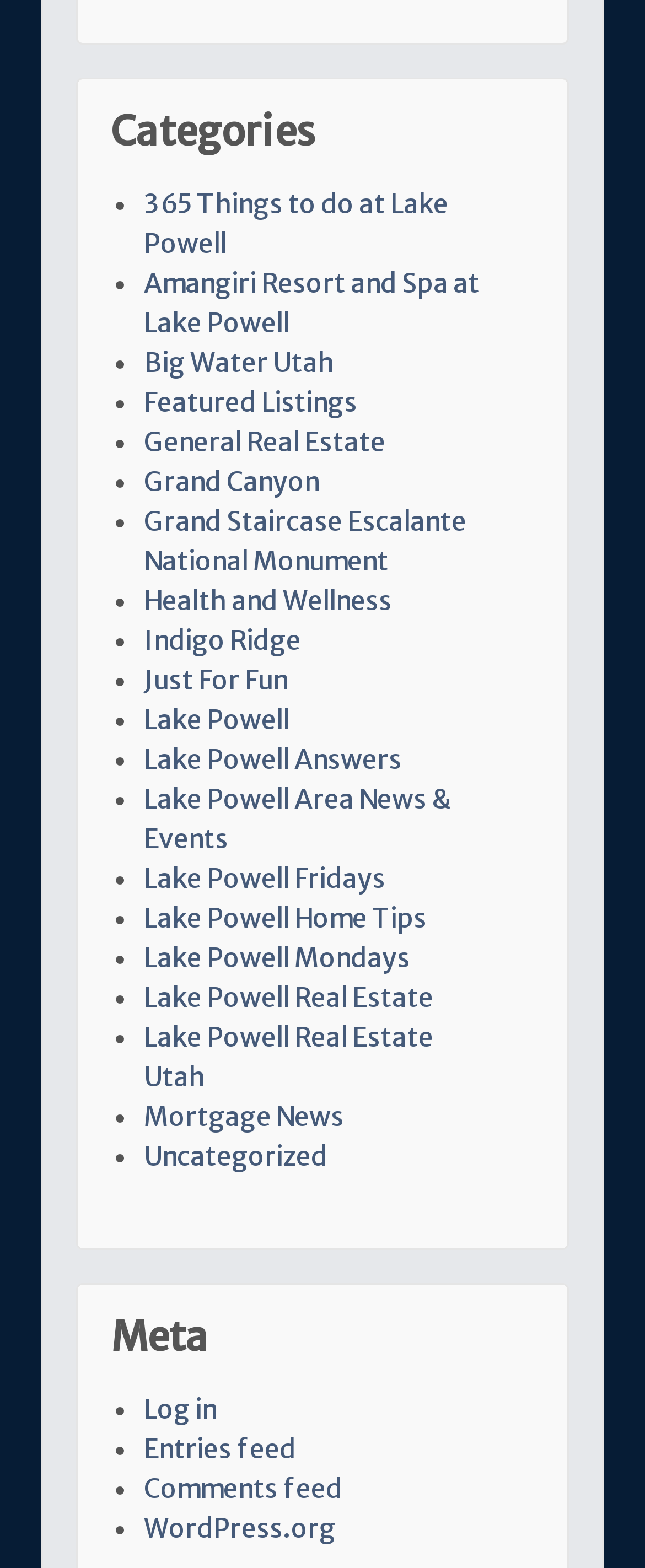By analyzing the image, answer the following question with a detailed response: How many links are there under the categories section?

I counted the number of links under the categories section, and there are 24 links.